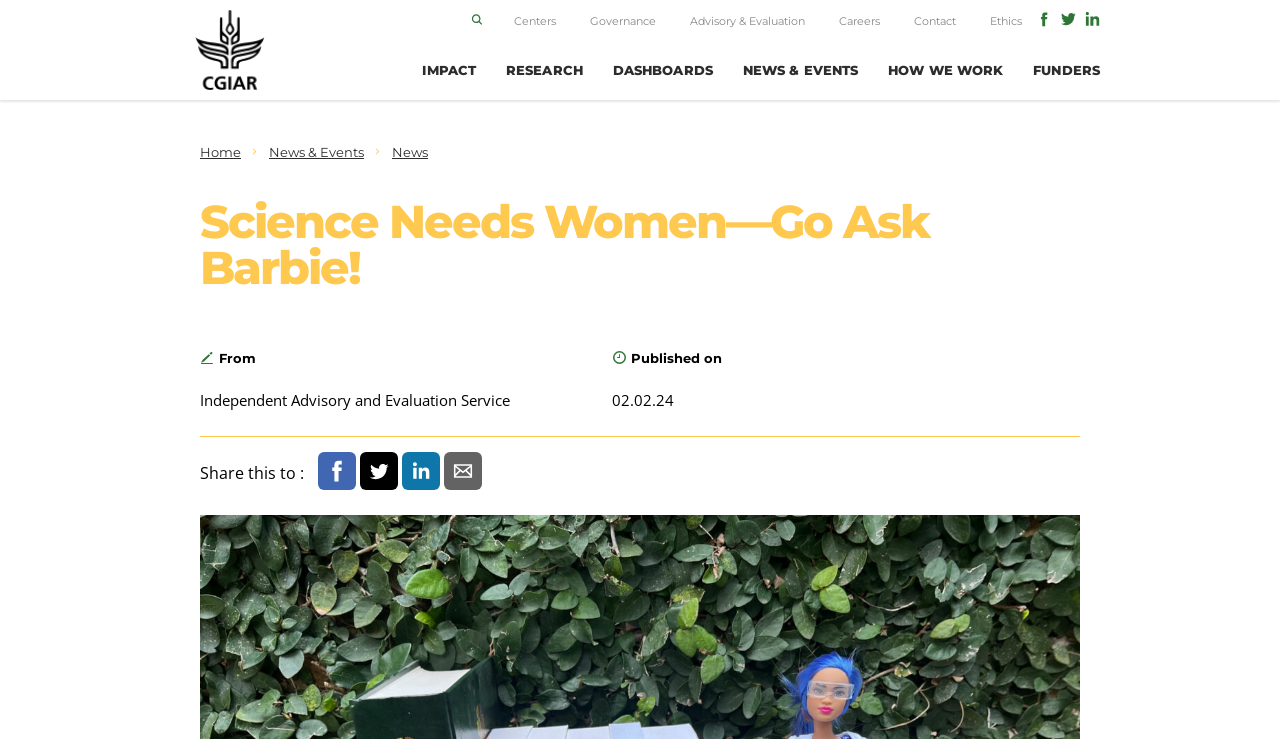Based on the visual content of the image, answer the question thoroughly: What is the purpose of the search bar?

I found a search bar with a textbox labeled 'Search' and a search icon, which suggests that the purpose of the search bar is to search for something on the webpage.